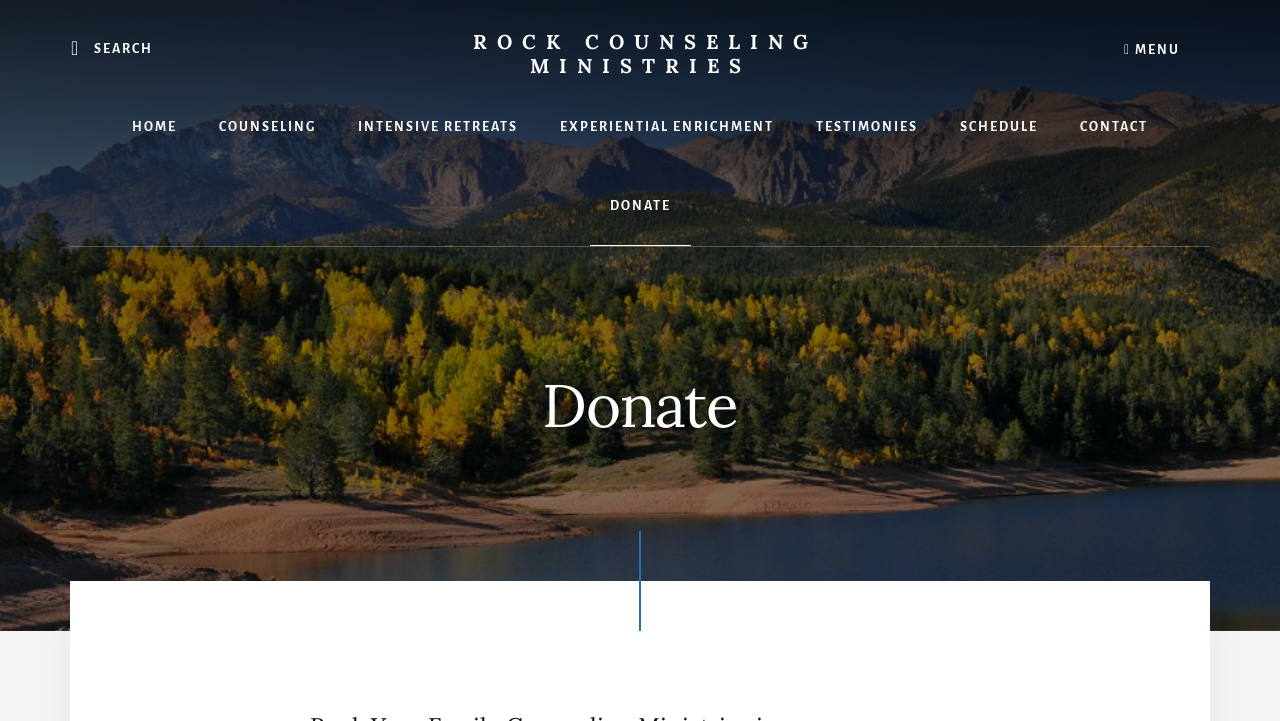Write an elaborate caption that captures the essence of the webpage.

Here is the detailed description of the webpage:

The webpage is for ROCK Counseling Ministries, a non-profit organization. At the top left corner, there is a "Skip to content" link. On the top right corner, there is a menu button with an icon. Next to the menu button, there is a search bar with a "Search" button and a placeholder text "Search". 

Below the search bar, there is a logo link "ROCK COUNSELING MINISTRIES" and a tagline "Helping People and Families Build Rock Solid Futures". 

Underneath the logo, there is a main navigation menu with 8 links: "HOME", "COUNSELING", "INTENSIVE RETREATS", "EXPERIENTIAL ENRICHMENT", "TESTIMONIES", "SCHEDULE", "CONTACT", and "DONATE". The "DONATE" link is slightly separated from the others.

The main content of the page is headed by a "Donate" heading, which is centered on the page.